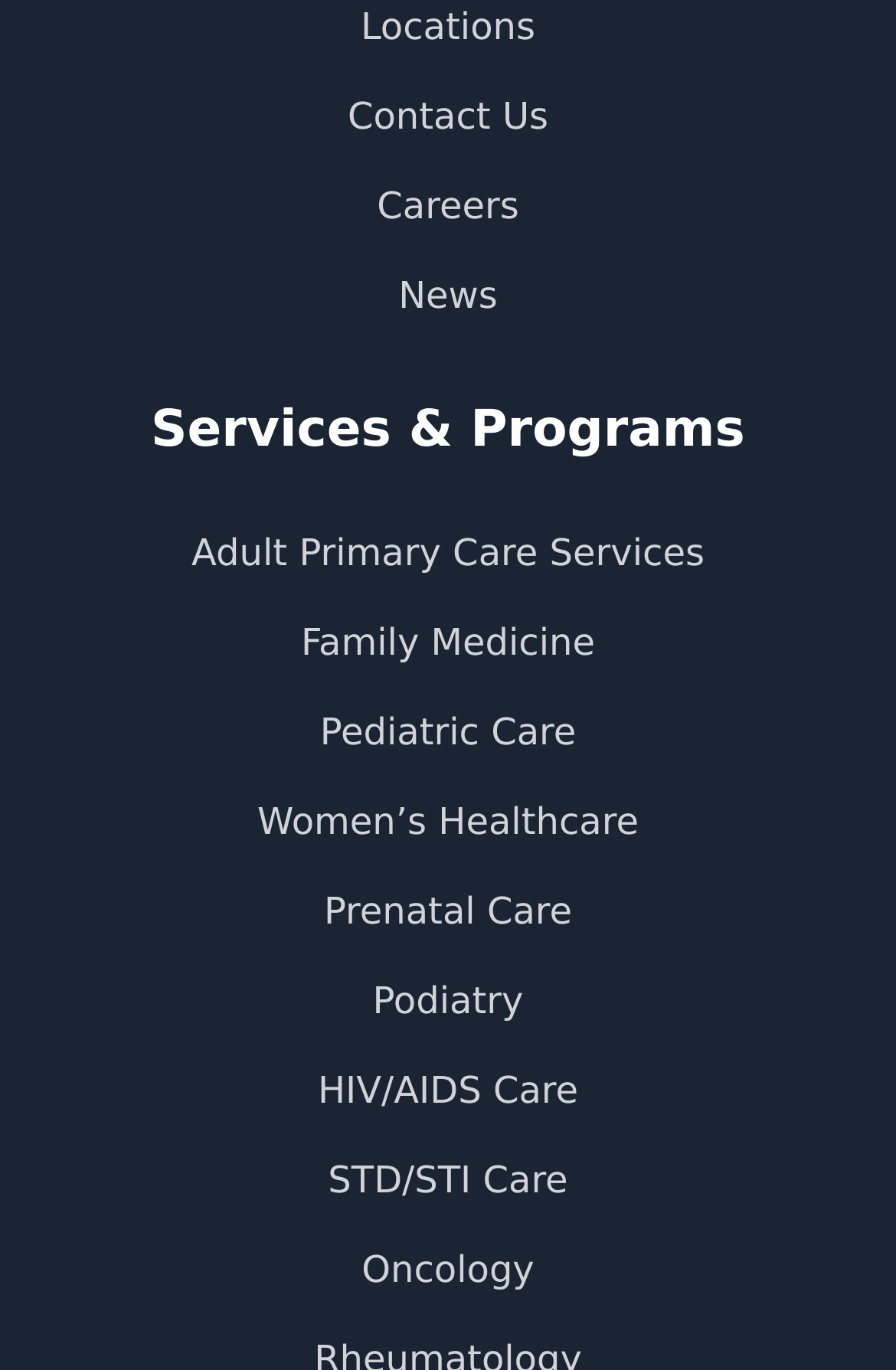Pinpoint the bounding box coordinates of the element that must be clicked to accomplish the following instruction: "Explore women’s healthcare". The coordinates should be in the format of four float numbers between 0 and 1, i.e., [left, top, right, bottom].

[0.287, 0.584, 0.713, 0.615]